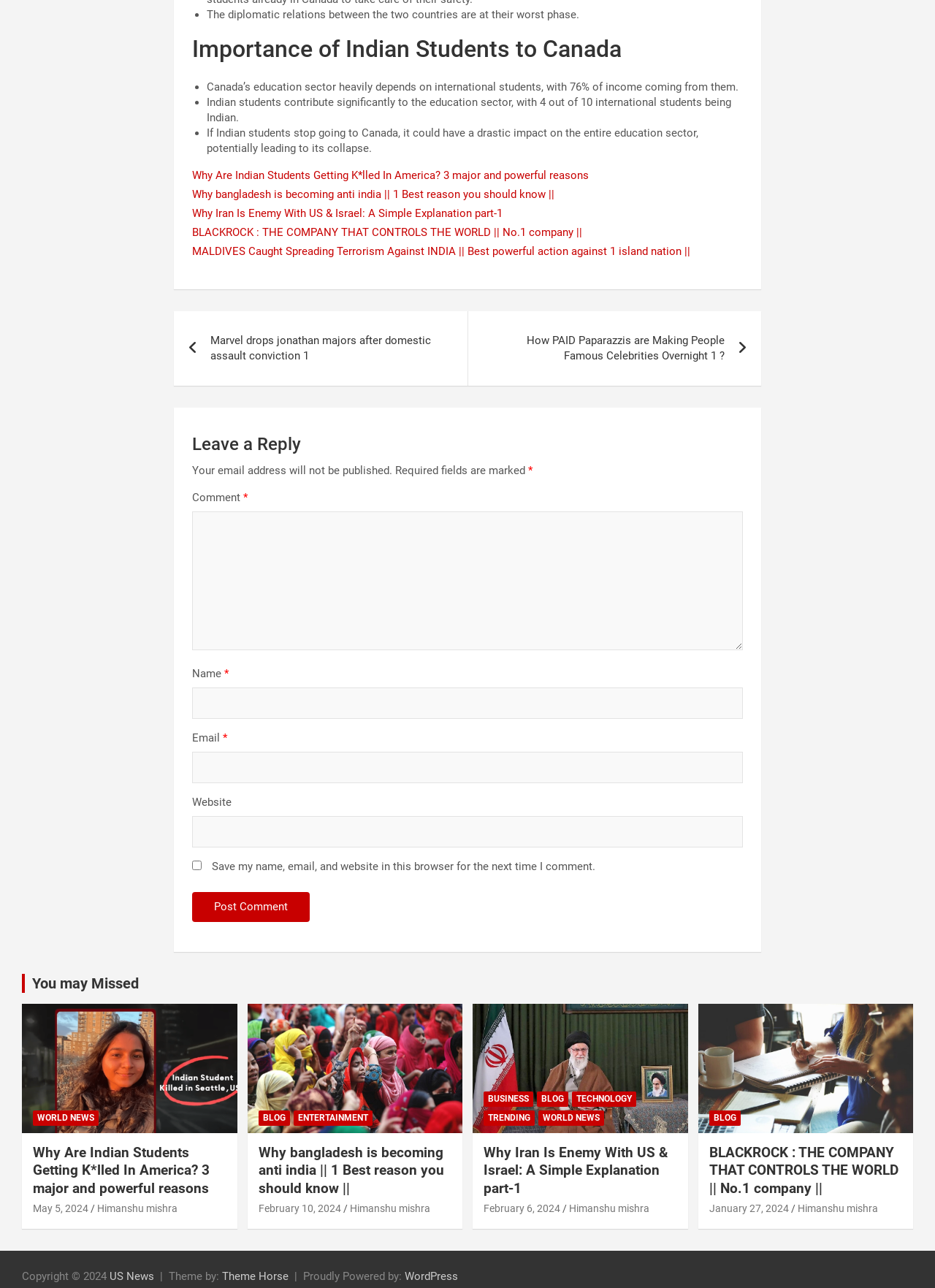Determine the bounding box coordinates for the area that needs to be clicked to fulfill this task: "Click the 'Why Are Indian Students Getting K*lled In America?' link". The coordinates must be given as four float numbers between 0 and 1, i.e., [left, top, right, bottom].

[0.206, 0.131, 0.63, 0.141]